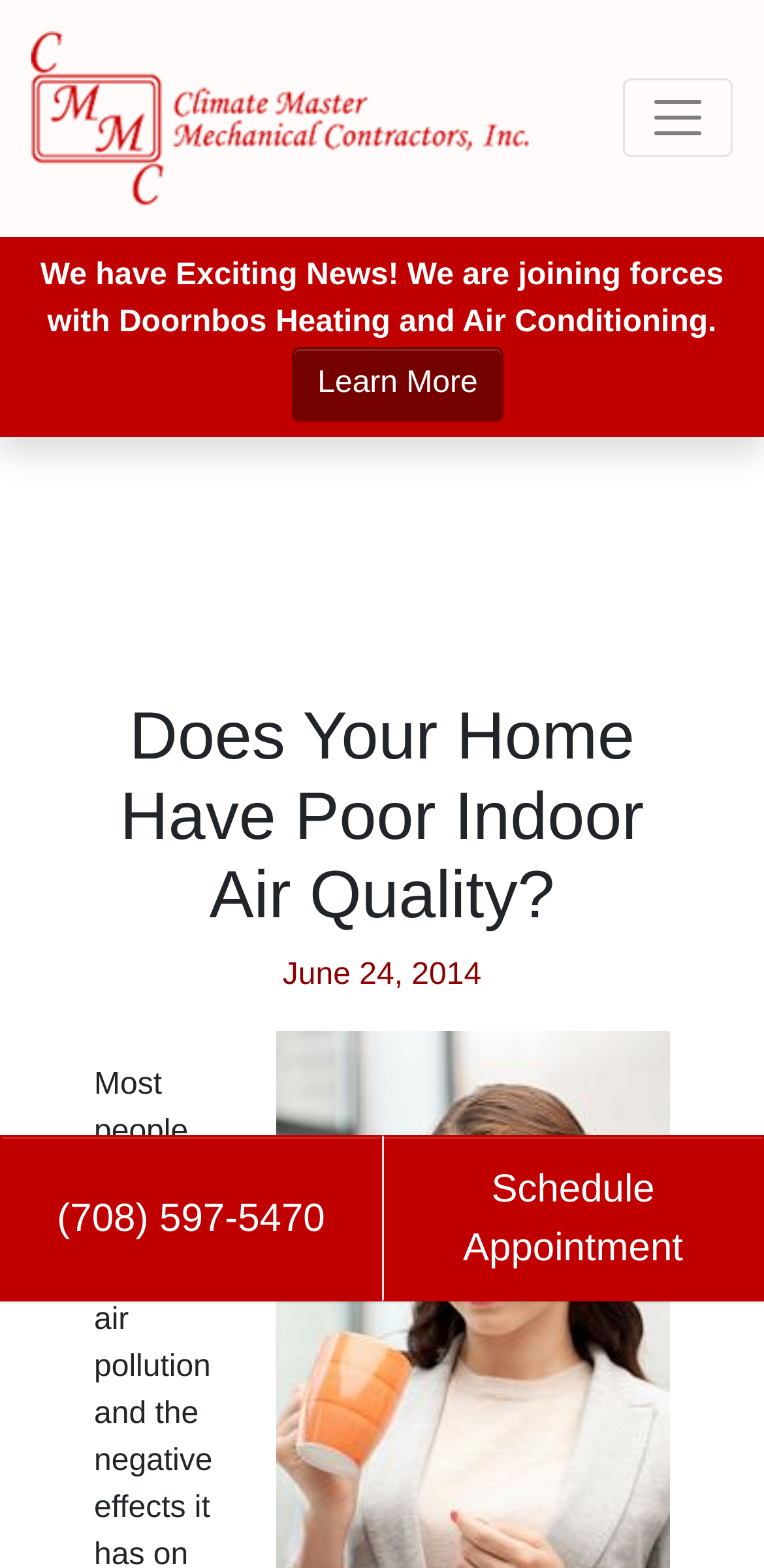Given the description alt="Climate Master Mechanical Contractors, Inc", predict the bounding box coordinates of the UI element. Ensure the coordinates are in the format (top-left x, top-left y, bottom-right x, bottom-right y) and all values are between 0 and 1.

[0.0, 0.0, 0.733, 0.151]